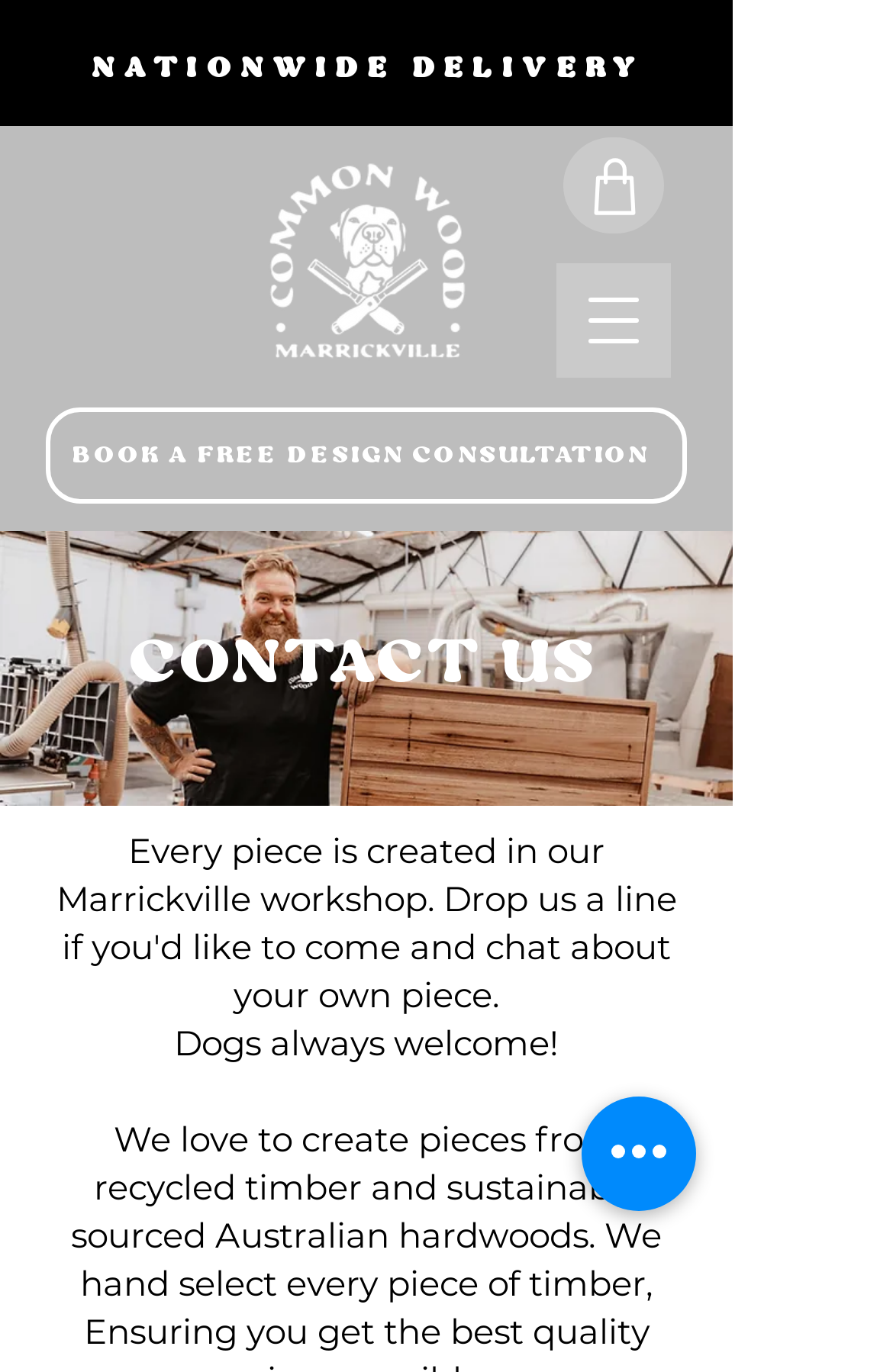Determine the bounding box for the HTML element described here: "BOOK A FREE DESIGN CONSULTATION". The coordinates should be given as [left, top, right, bottom] with each number being a float between 0 and 1.

[0.051, 0.297, 0.769, 0.367]